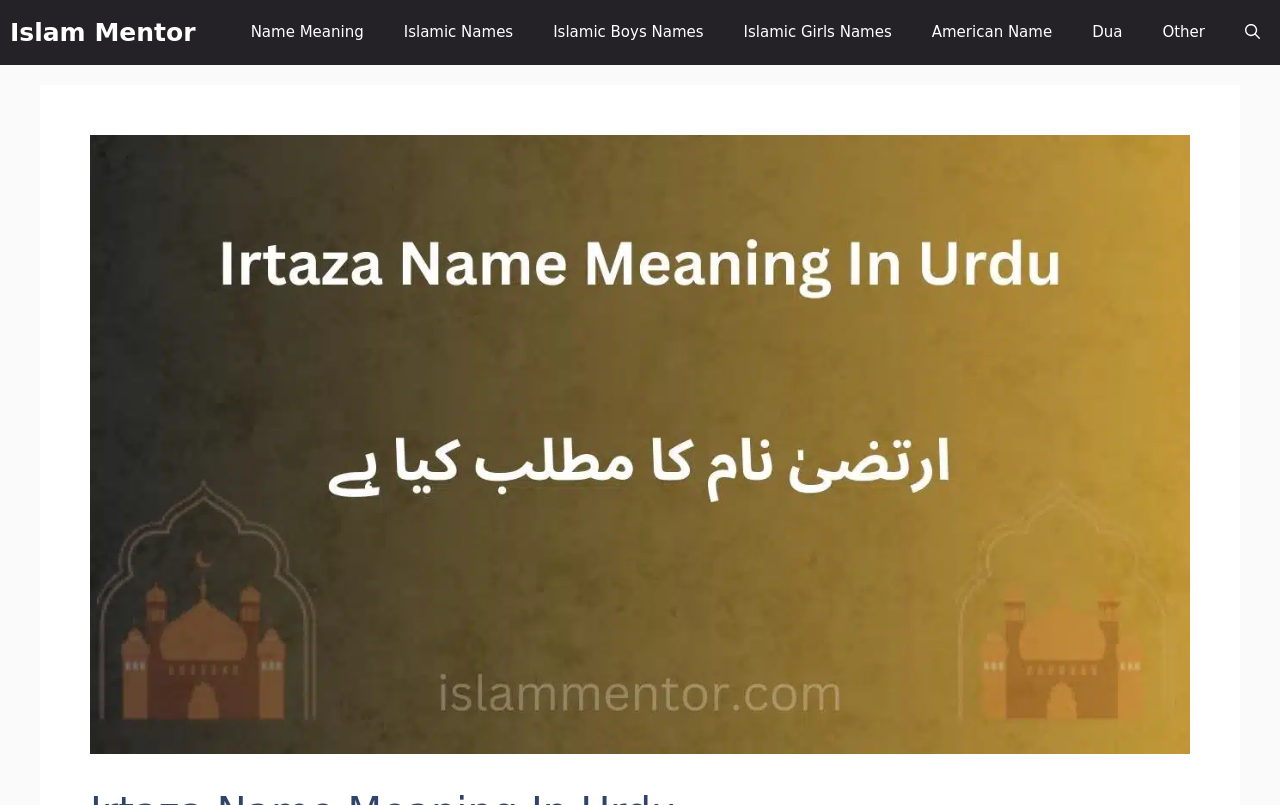What is the name of the website?
Please use the visual content to give a single word or phrase answer.

Irtaza